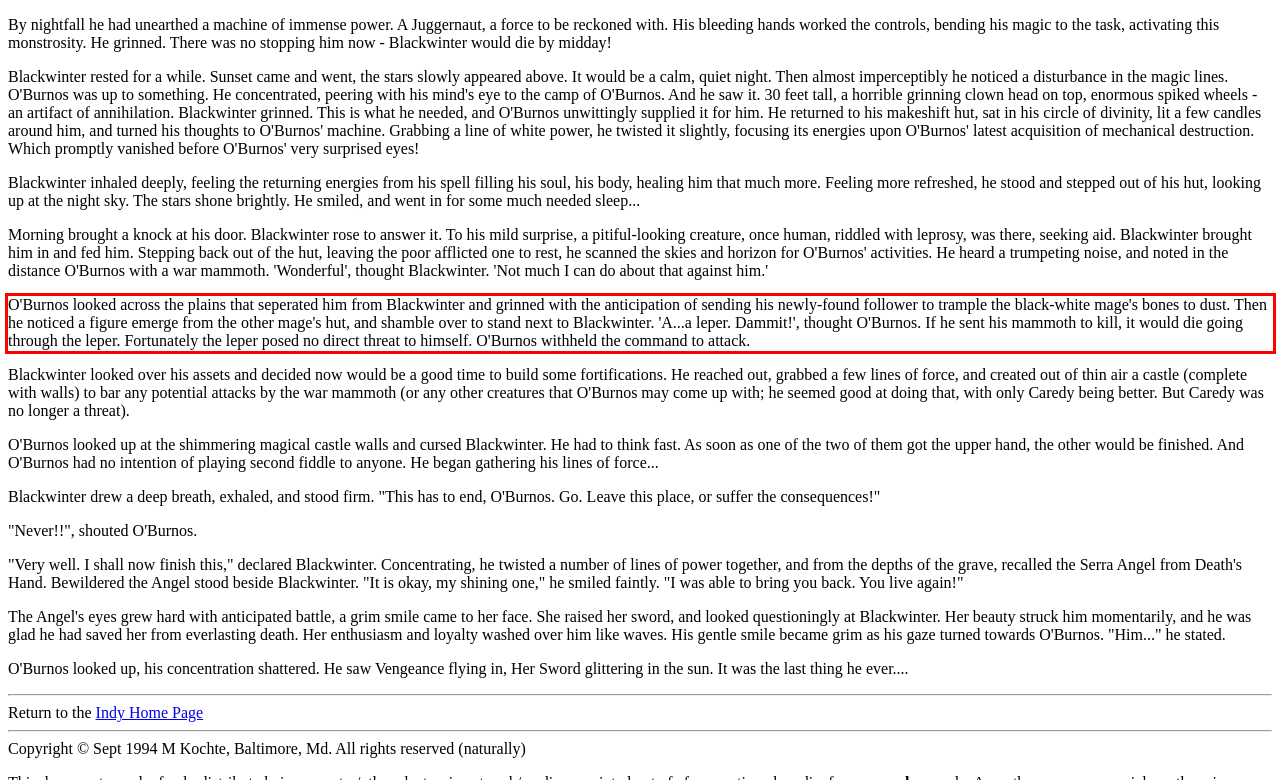You have a screenshot of a webpage with a red bounding box. Identify and extract the text content located inside the red bounding box.

O'Burnos looked across the plains that seperated him from Blackwinter and grinned with the anticipation of sending his newly-found follower to trample the black-white mage's bones to dust. Then he noticed a figure emerge from the other mage's hut, and shamble over to stand next to Blackwinter. 'A...a leper. Dammit!', thought O'Burnos. If he sent his mammoth to kill, it would die going through the leper. Fortunately the leper posed no direct threat to himself. O'Burnos withheld the command to attack.